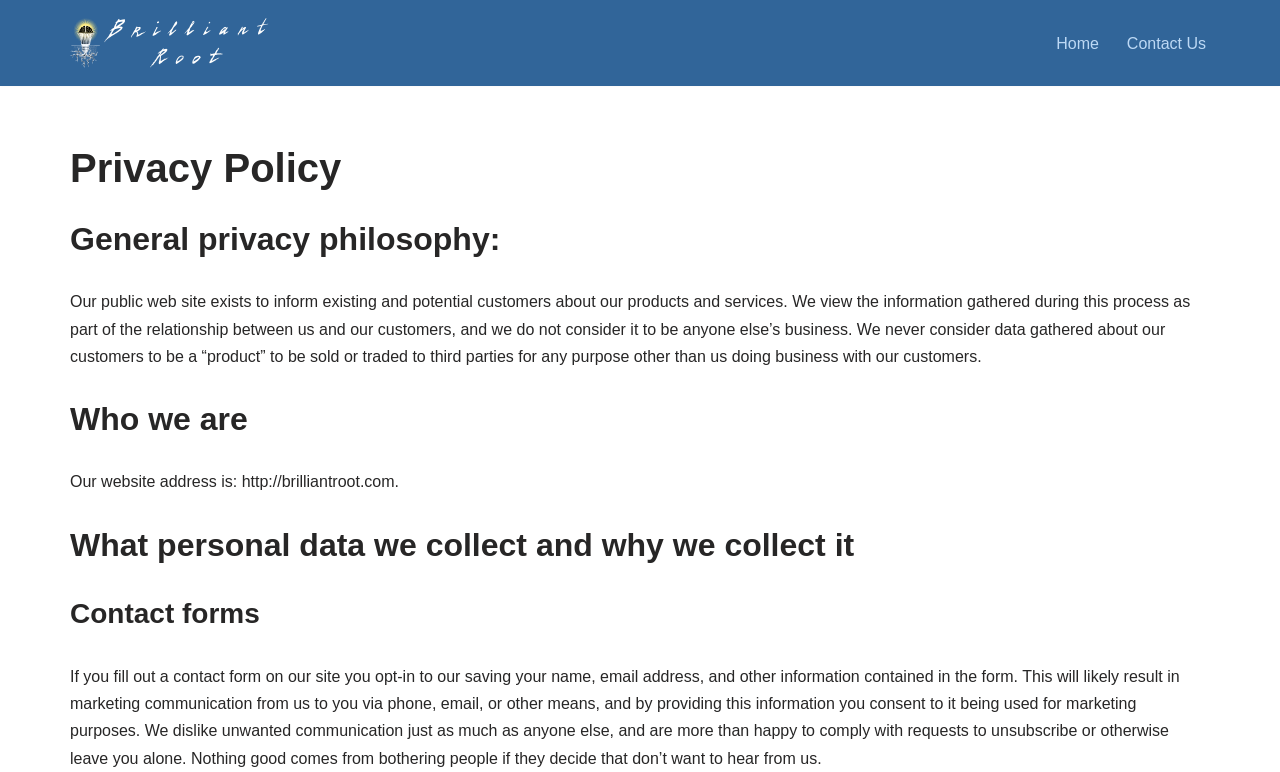Answer the question with a brief word or phrase:
What happens when you fill out a contact form?

You opt-in to marketing communication